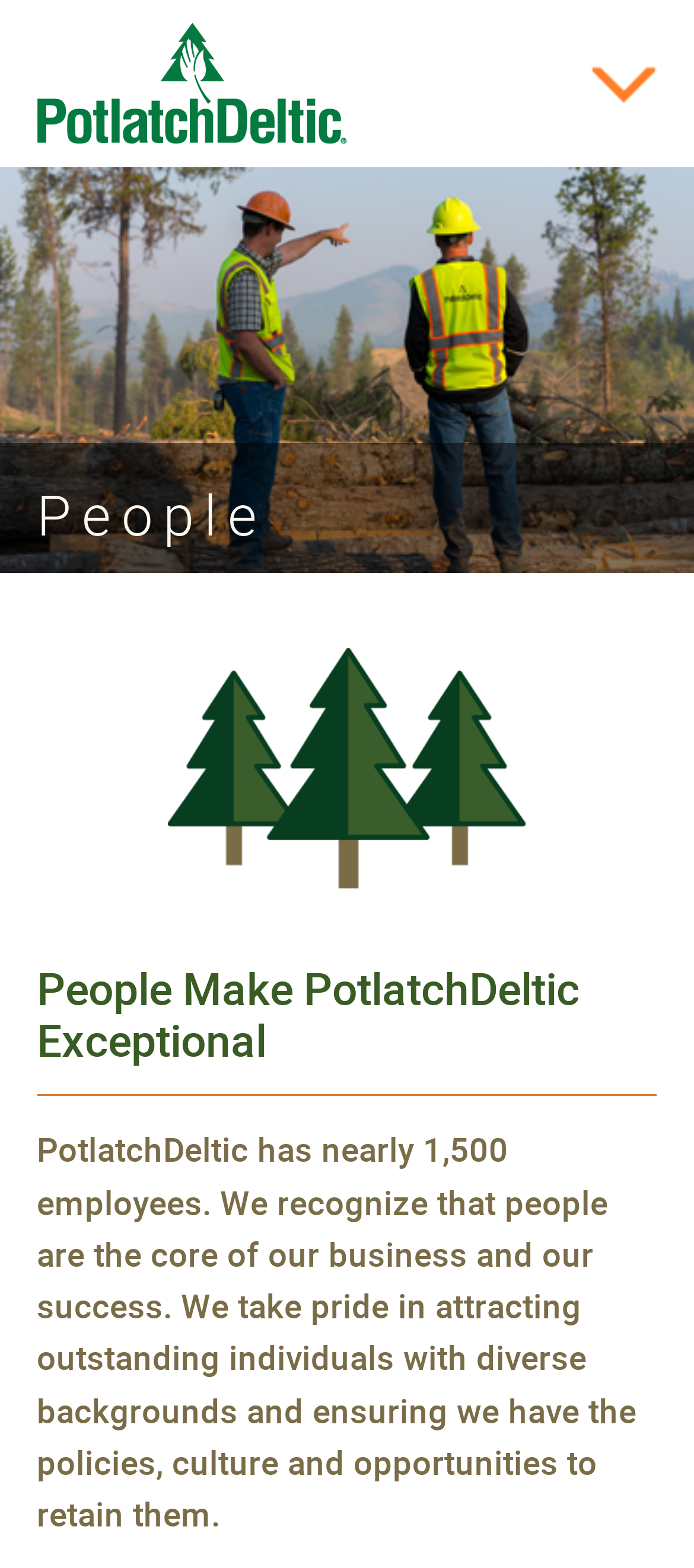Generate a thorough caption detailing the webpage content.

The webpage is about PotlatchDeltic's corporate responsibility, specifically focusing on its people. At the top left, there is a link accompanied by a small image. Below this, there is a large image that spans the entire width of the page. 

On the top right, there is a smaller image. The title "People" is displayed prominently in the middle left of the page. Below this, there is a larger image with the caption "timberland". 

The main content of the page is divided into two sections. The first section has the heading "People Make PotlatchDeltic Exceptional". The second section is a paragraph of text that describes the company's approach to its employees, stating that it has nearly 1,500 employees and values diversity and retention. This text is located at the bottom left of the page.